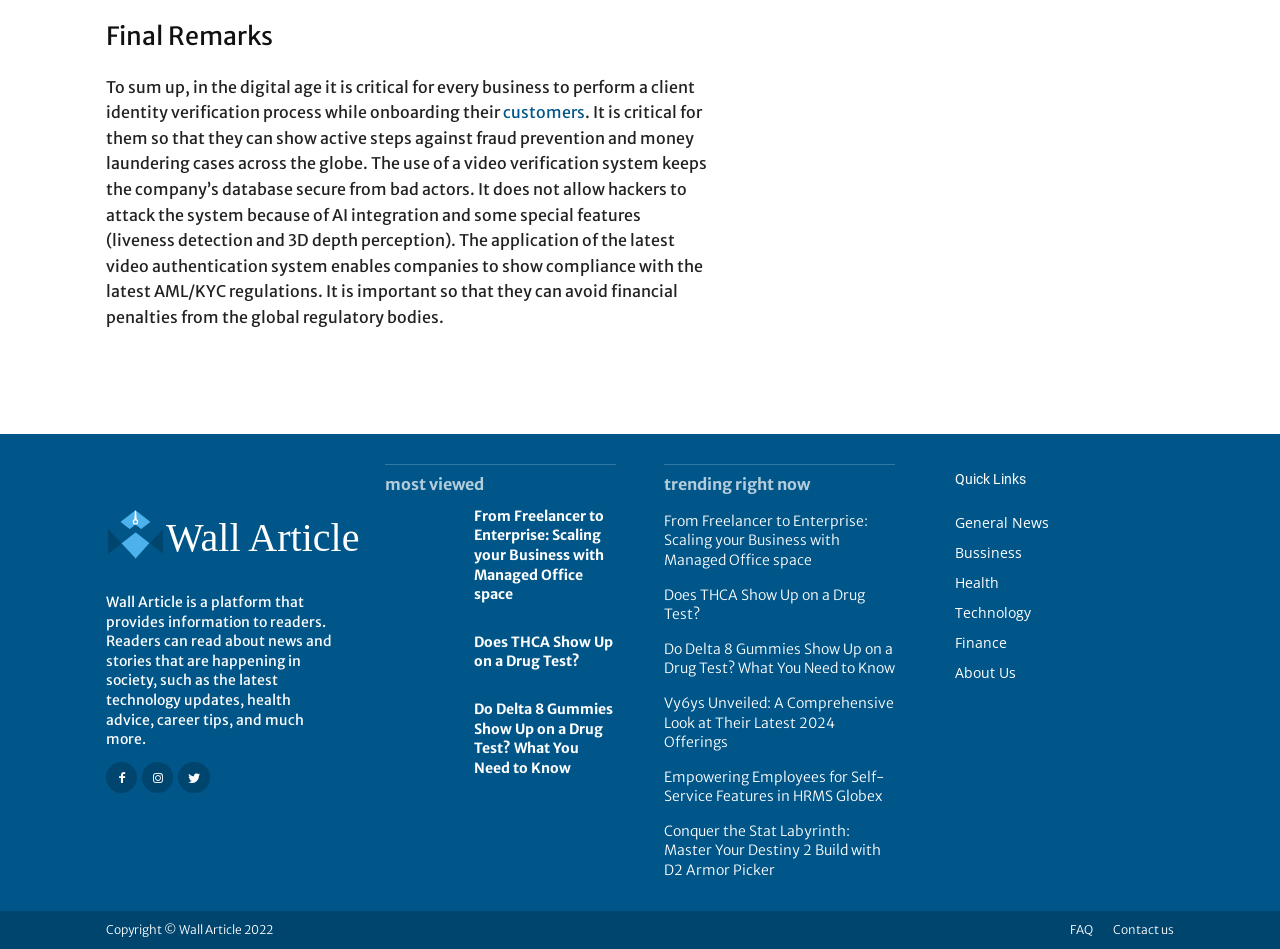Respond to the following question using a concise word or phrase: 
What categories of news are available on Wall Article?

General News, Business, Health, Technology, Finance